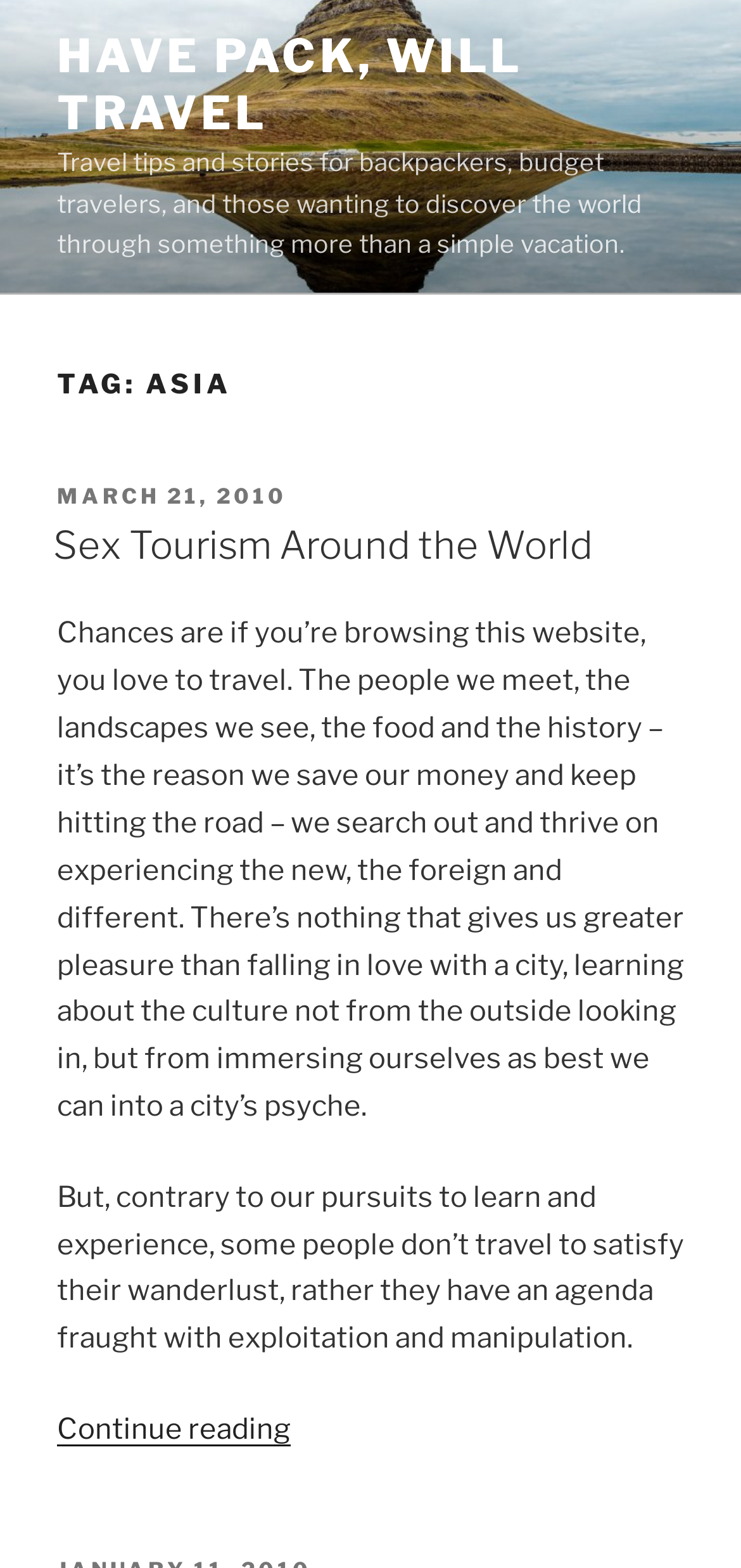Please answer the following question using a single word or phrase: What is the author's attitude towards travel?

Positive